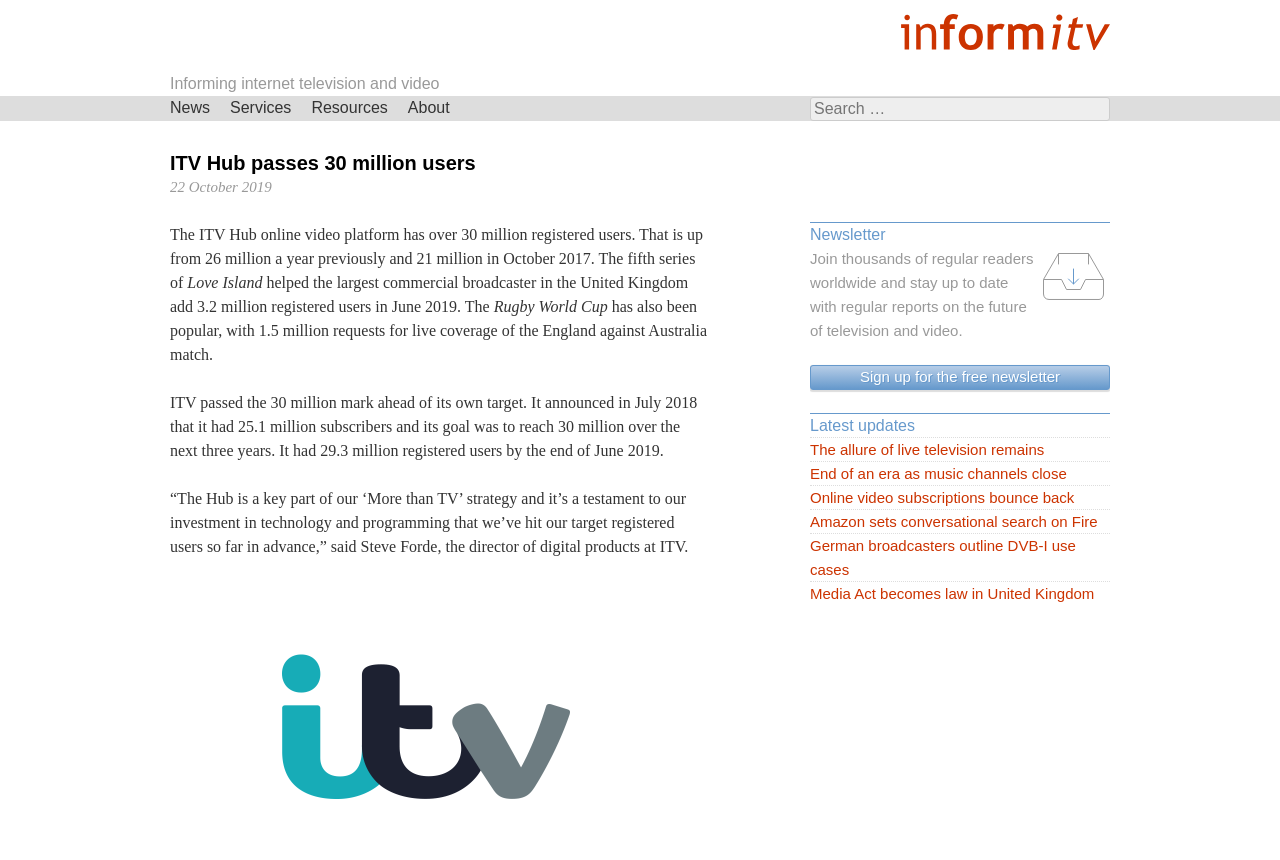Summarize the webpage in an elaborate manner.

The webpage is about informitv, a website focused on internet television and video. At the top, there is an image of the informitv logo, followed by a heading that reads "Informing internet television and video". Below this, there is a search bar with a label "Search for:".

To the left of the search bar, there are five links: "Skip navigation", "News", "Services", "Resources", and "About". The "About" link is followed by a header section that contains the main article.

The main article has a heading "ITV Hub passes 30 million users" and is dated "22 October 2019". The article discusses how the ITV Hub online video platform has reached 30 million registered users, with a significant increase in users due to popular shows like "Love Island" and the "Rugby World Cup". The article also quotes Steve Forde, the director of digital products at ITV, on the achievement.

Below the main article, there is a section for newsletter subscription, with a heading "Newsletter" and an image of a subscribe button. The section invites readers to join thousands of regular readers worldwide and stay up to date with regular reports on the future of television and video.

Finally, there is a section for "Latest updates" that lists several links to recent articles, including "The allure of live television remains", "End of an era as music channels close", and "Online video subscriptions bounce back".